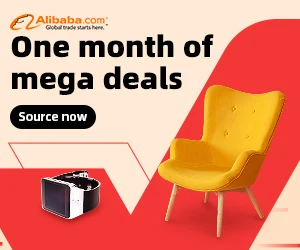Give a thorough explanation of the elements present in the image.

The image features a vibrant advertisement promoting a special month of mega deals on Alibaba.com. It showcases a stylish yellow armchair positioned against a soft peach background, emphasizing a contemporary and inviting aesthetic. Accompanying the armchair is a sleek electronic device, likely a smartwatch or similar gadget, placed strategically at the bottom left, hinting at the variety of products available. The text boldly states, "One month of mega deals," inviting viewers to explore and take advantage of these exciting offers. A prominent "Source now" button encourages immediate engagement, encouraging potential customers to act quickly to discover the deals available.